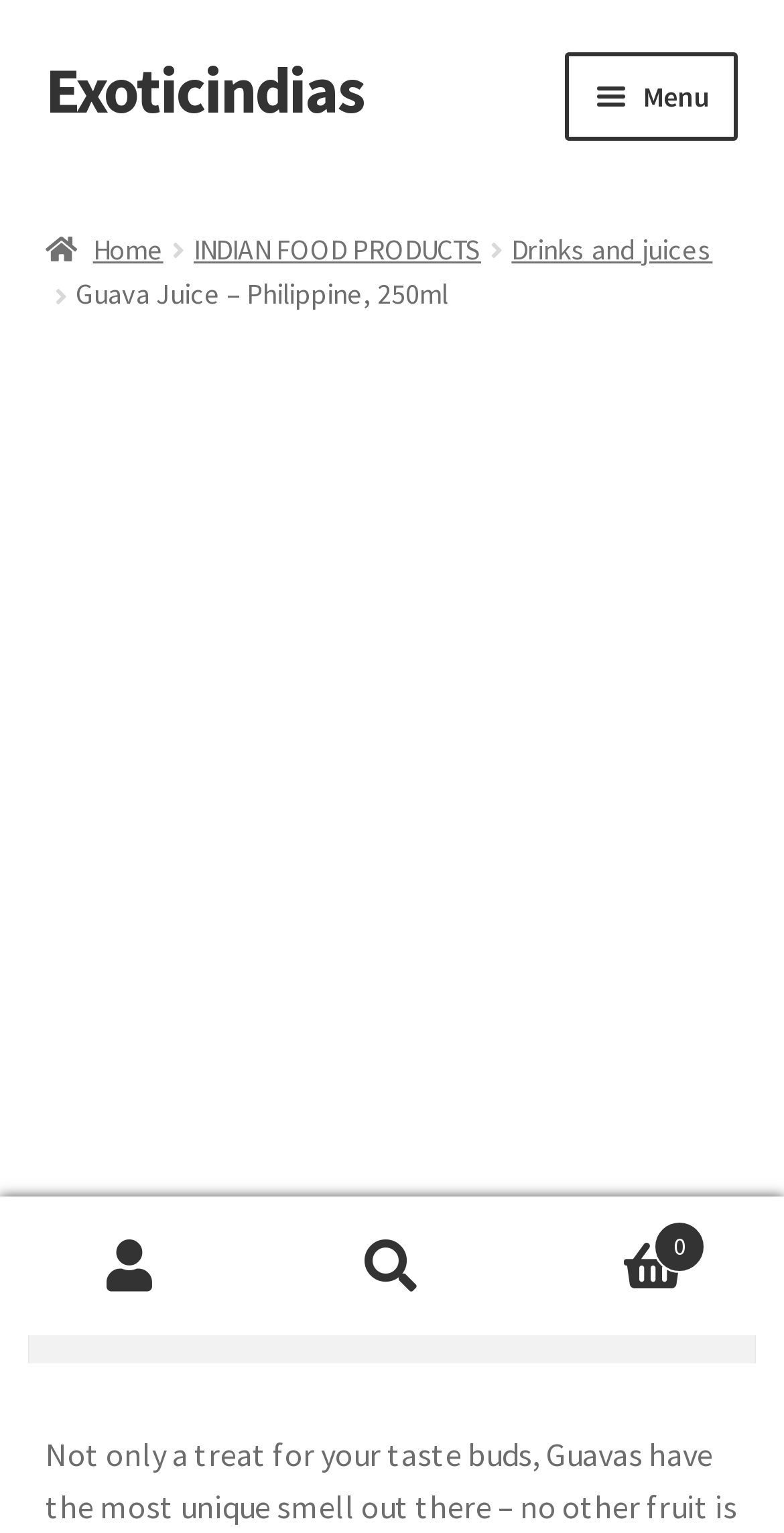Please specify the coordinates of the bounding box for the element that should be clicked to carry out this instruction: "View my account". The coordinates must be four float numbers between 0 and 1, formatted as [left, top, right, bottom].

[0.0, 0.782, 0.333, 0.871]